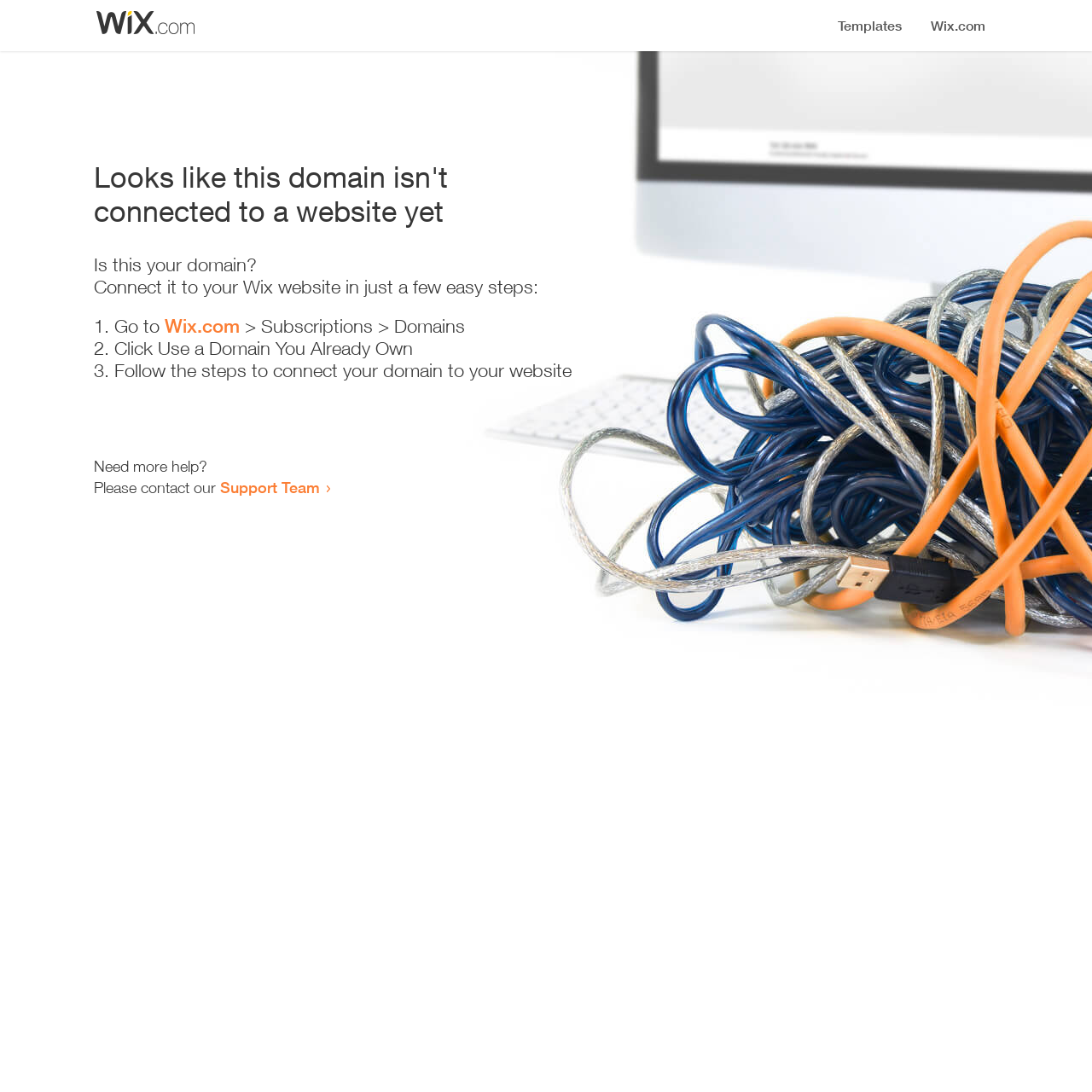What is the purpose of this webpage?
Look at the webpage screenshot and answer the question with a detailed explanation.

The webpage provides instructions on how to connect a domain to a Wix website, which suggests that the purpose of this webpage is to facilitate the connection process.